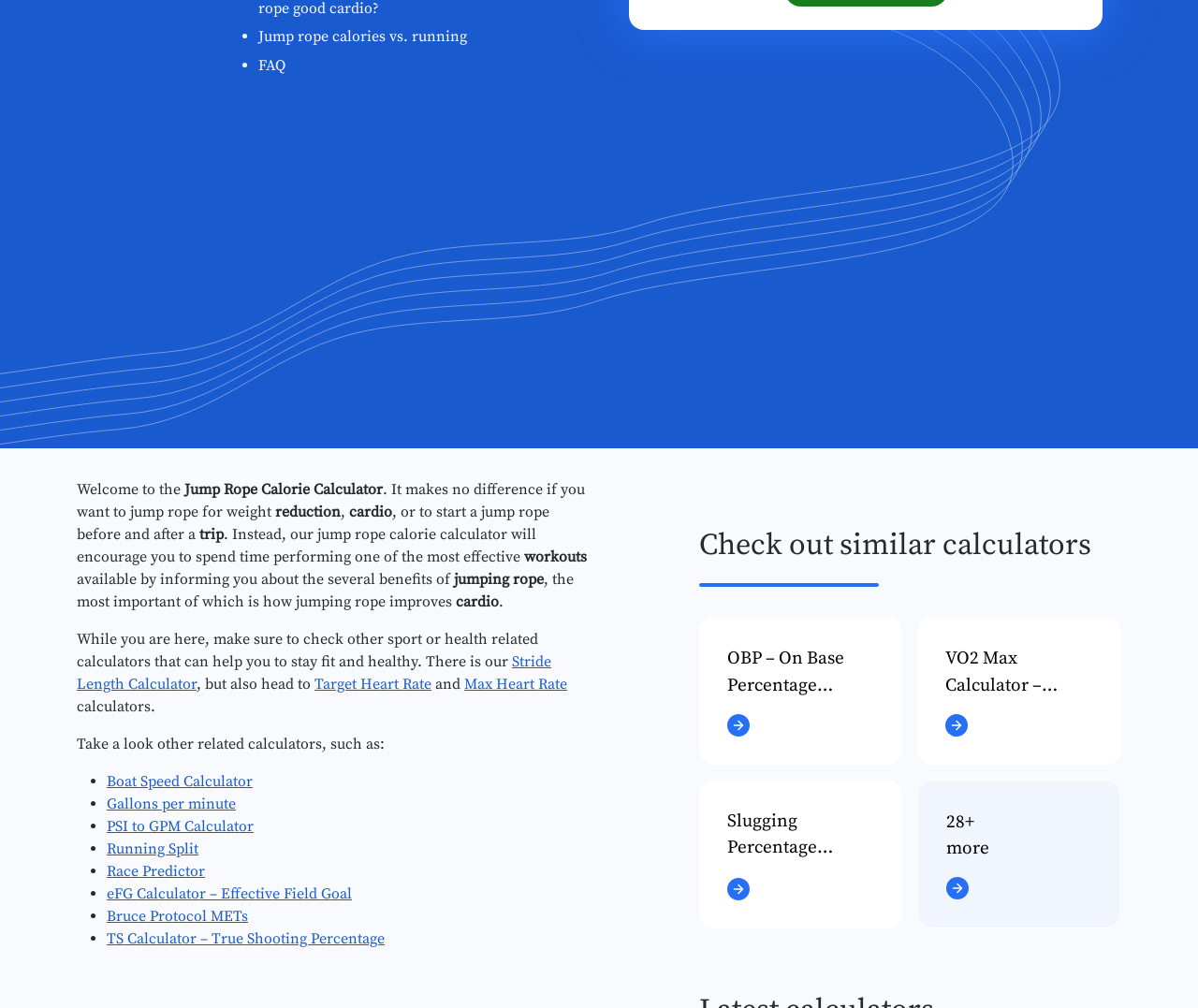Predict the bounding box of the UI element based on this description: "Statistics 21 calculators".

[0.65, 0.425, 1.0, 0.501]